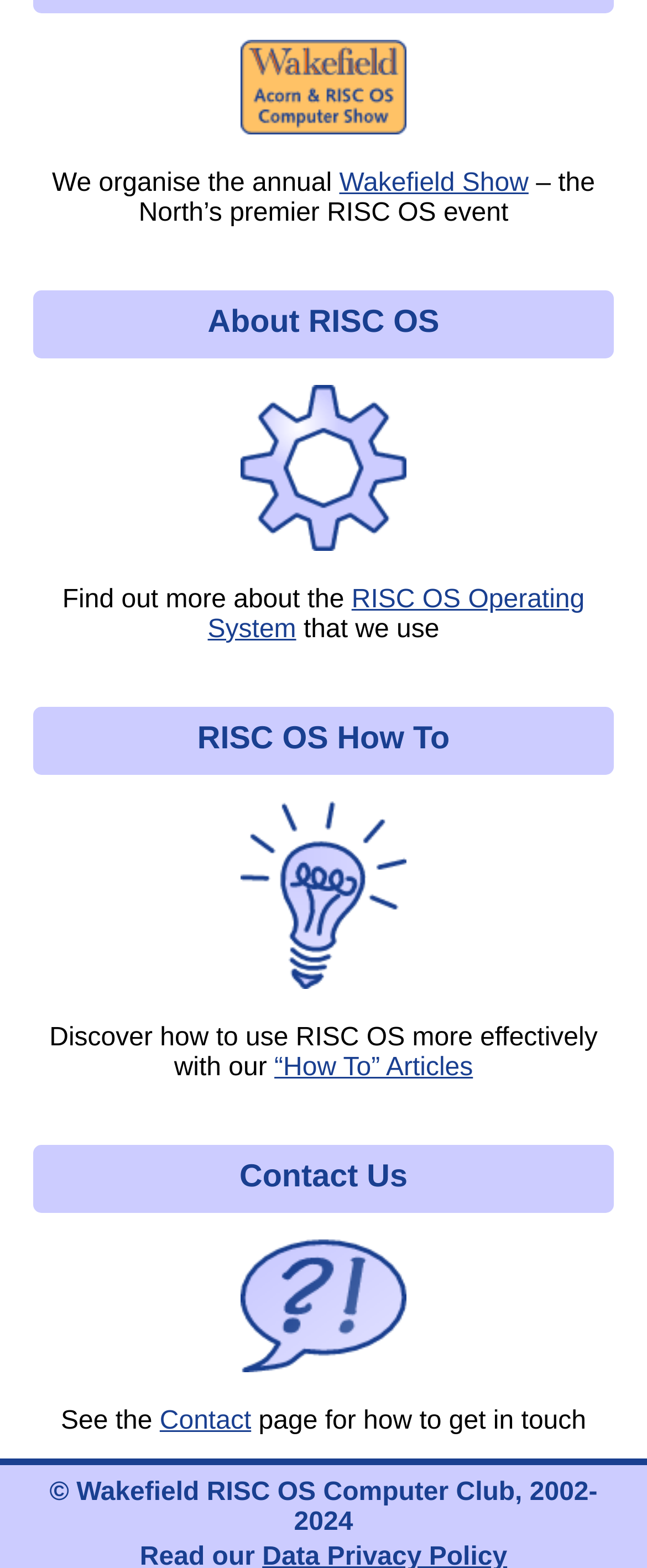Please provide the bounding box coordinates for the element that needs to be clicked to perform the instruction: "Get in touch through Contact page". The coordinates must consist of four float numbers between 0 and 1, formatted as [left, top, right, bottom].

[0.247, 0.897, 0.388, 0.915]